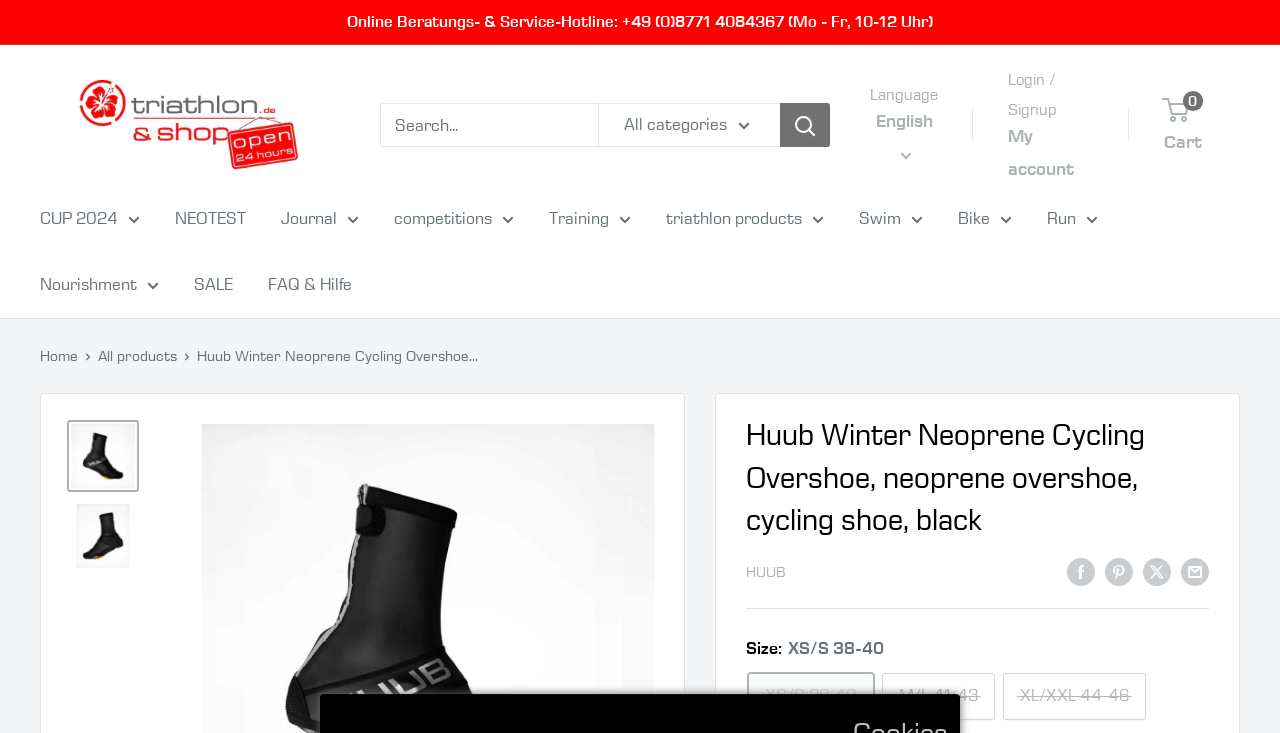Please answer the following question using a single word or phrase: 
How many social media sharing options are available?

4